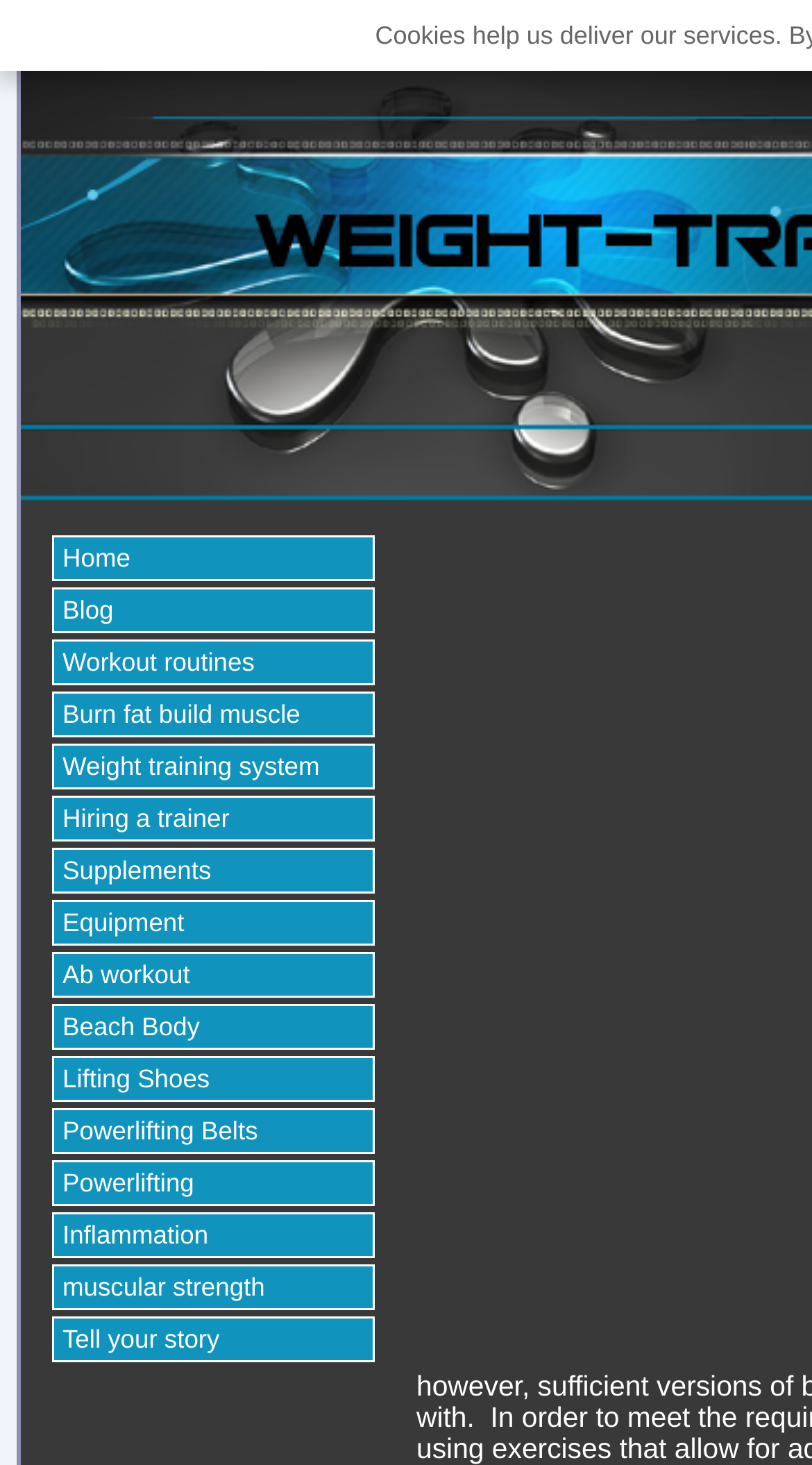How many links are related to powerlifting? Based on the image, give a response in one word or a short phrase.

2